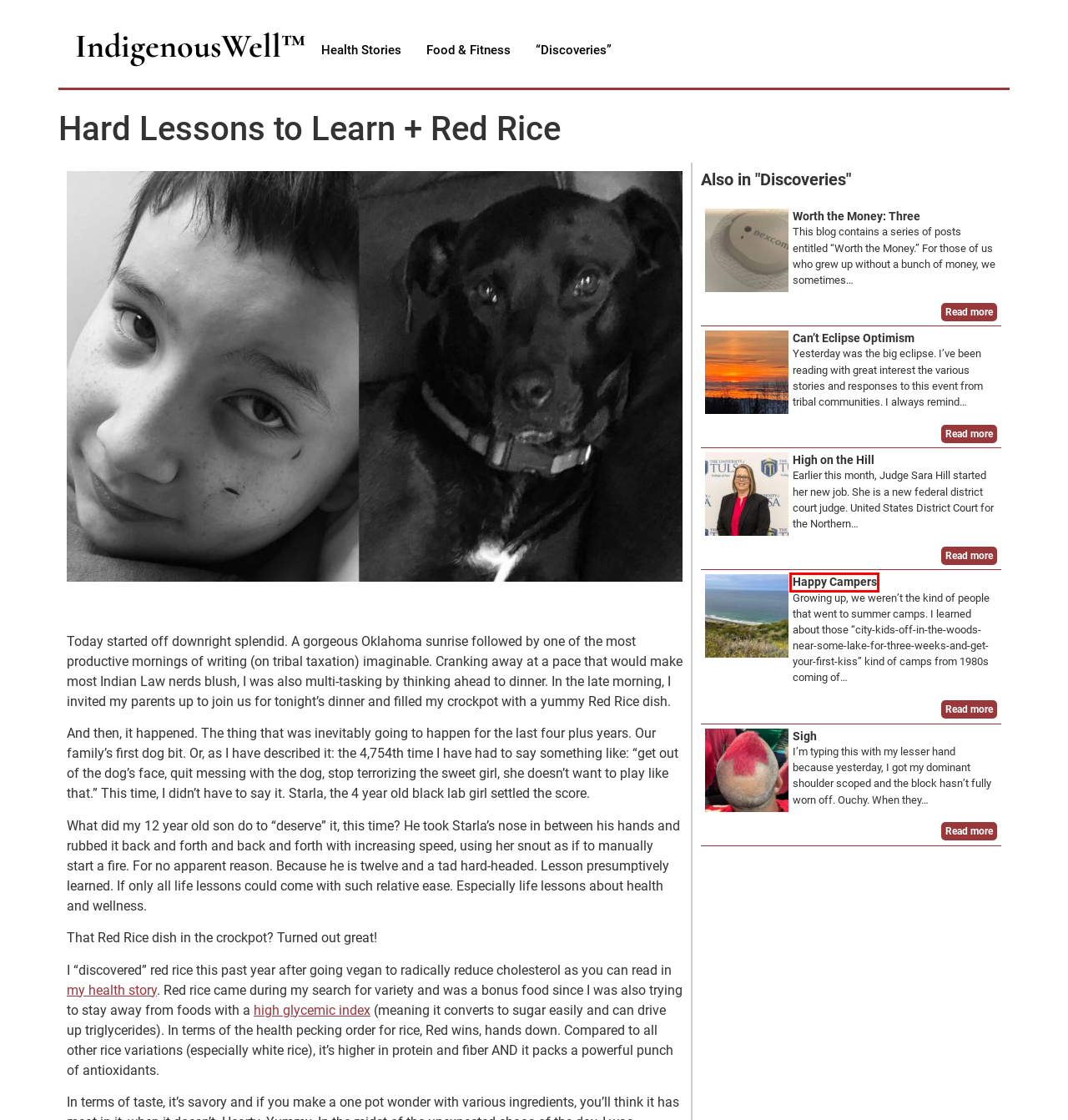Review the webpage screenshot provided, noting the red bounding box around a UI element. Choose the description that best matches the new webpage after clicking the element within the bounding box. The following are the options:
A. Can’t Eclipse Optimism – Indigenous Well
B. High on the Hill – Indigenous Well
C. Discoveries – Indigenous Well
D. Health Stories – Indigenous Well
E. Happy Campers – Indigenous Well
F. Sigh – Indigenous Well
G. Food & Fitness – Indigenous Well
H. Stacy Leeds: Being (un) Healthy – Indigenous Well

E